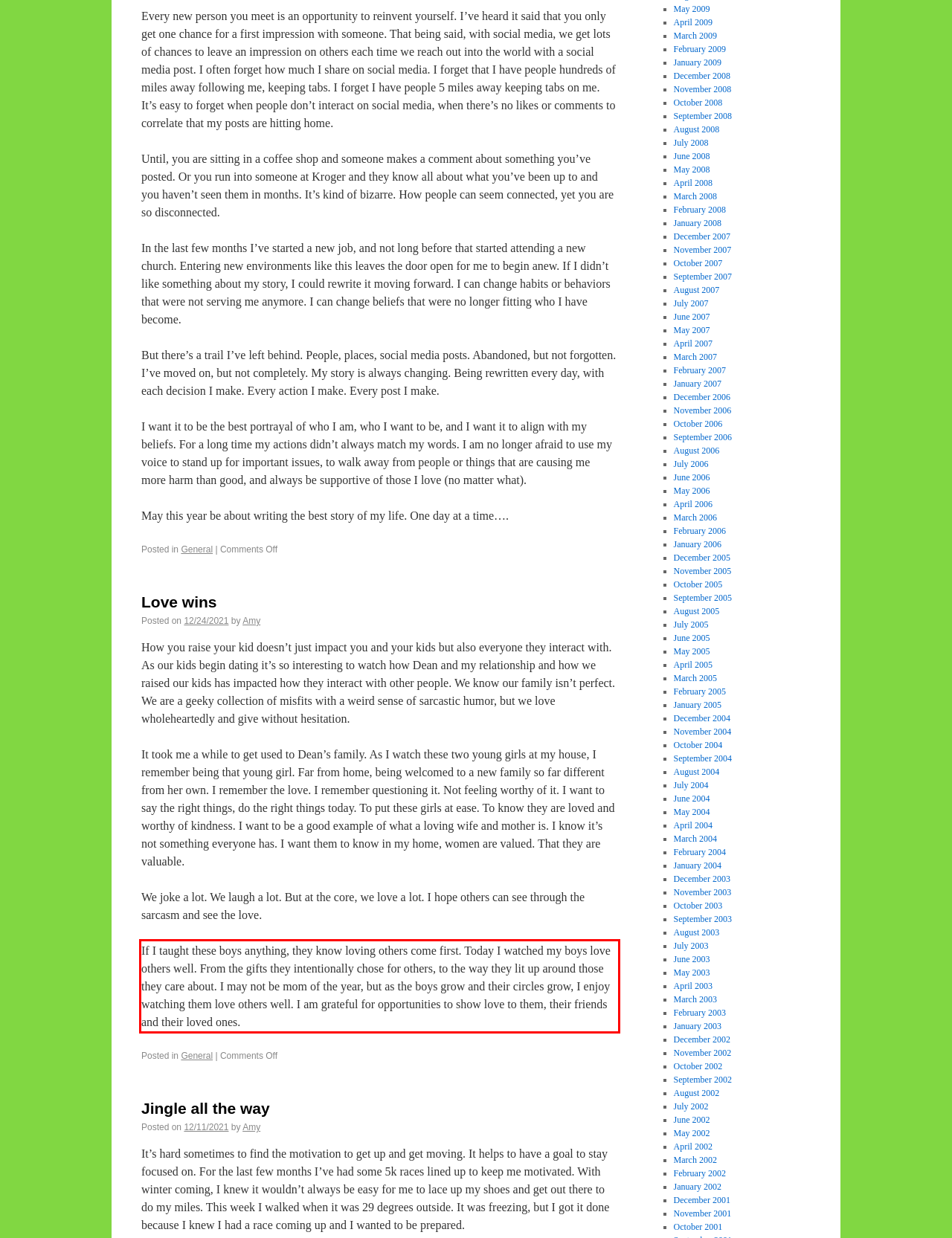Look at the provided screenshot of the webpage and perform OCR on the text within the red bounding box.

If I taught these boys anything, they know loving others come first. Today I watched my boys love others well. From the gifts they intentionally chose for others, to the way they lit up around those they care about. I may not be mom of the year, but as the boys grow and their circles grow, I enjoy watching them love others well. I am grateful for opportunities to show love to them, their friends and their loved ones.